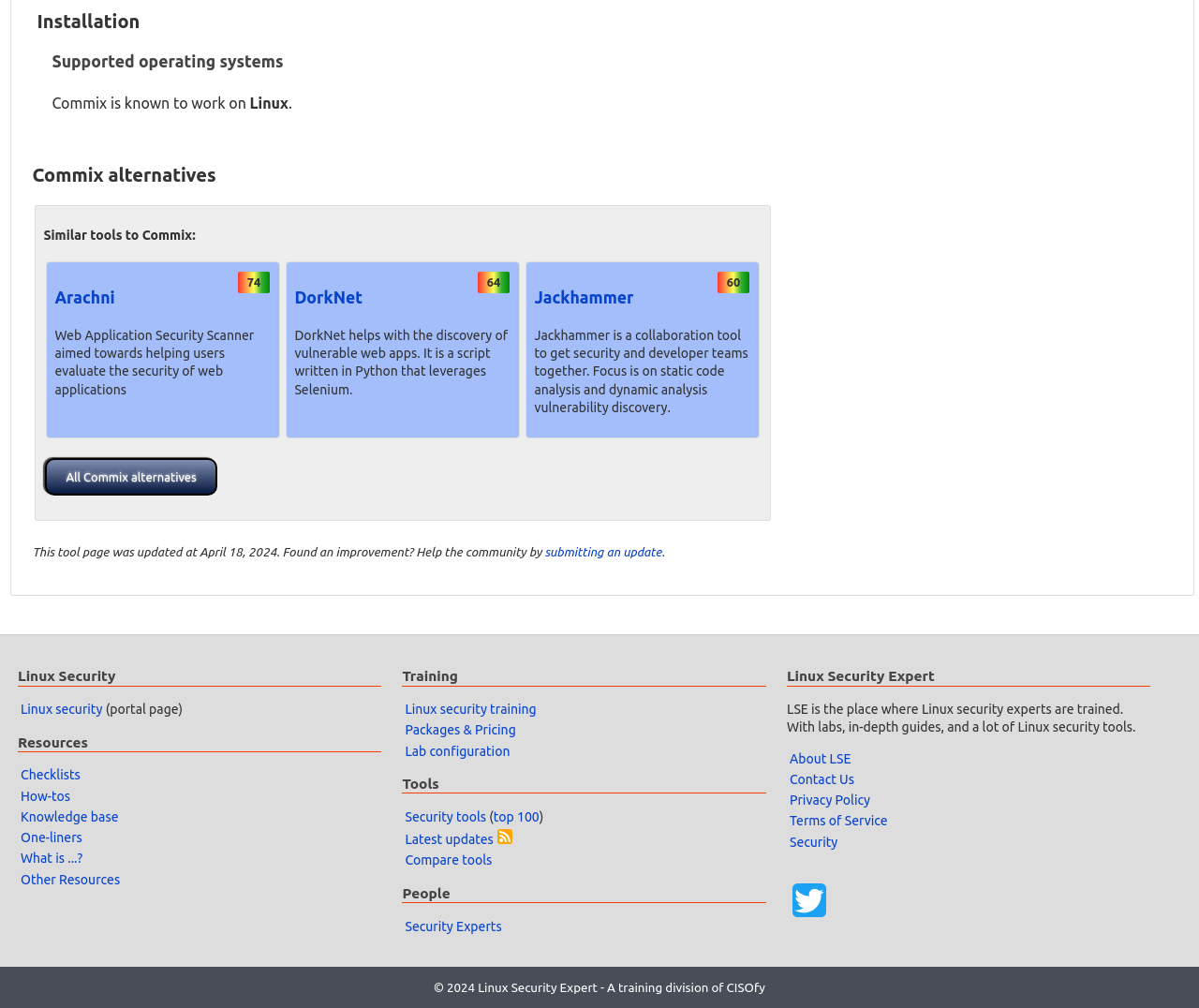Indicate the bounding box coordinates of the element that must be clicked to execute the instruction: "Click on the link to Arachni". The coordinates should be given as four float numbers between 0 and 1, i.e., [left, top, right, bottom].

[0.046, 0.286, 0.096, 0.304]